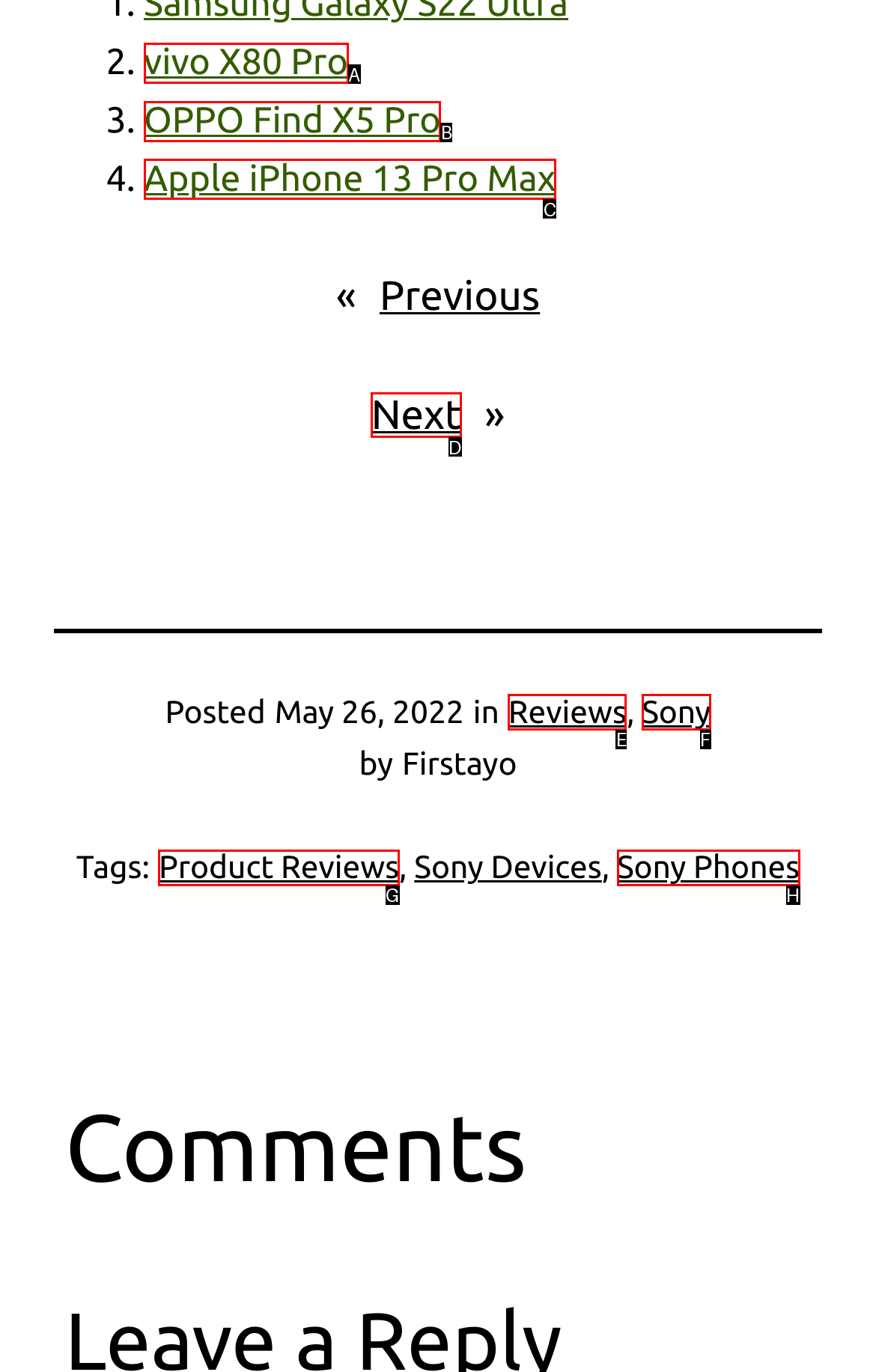Which HTML element matches the description: OPPO Find X5 Pro the best? Answer directly with the letter of the chosen option.

B